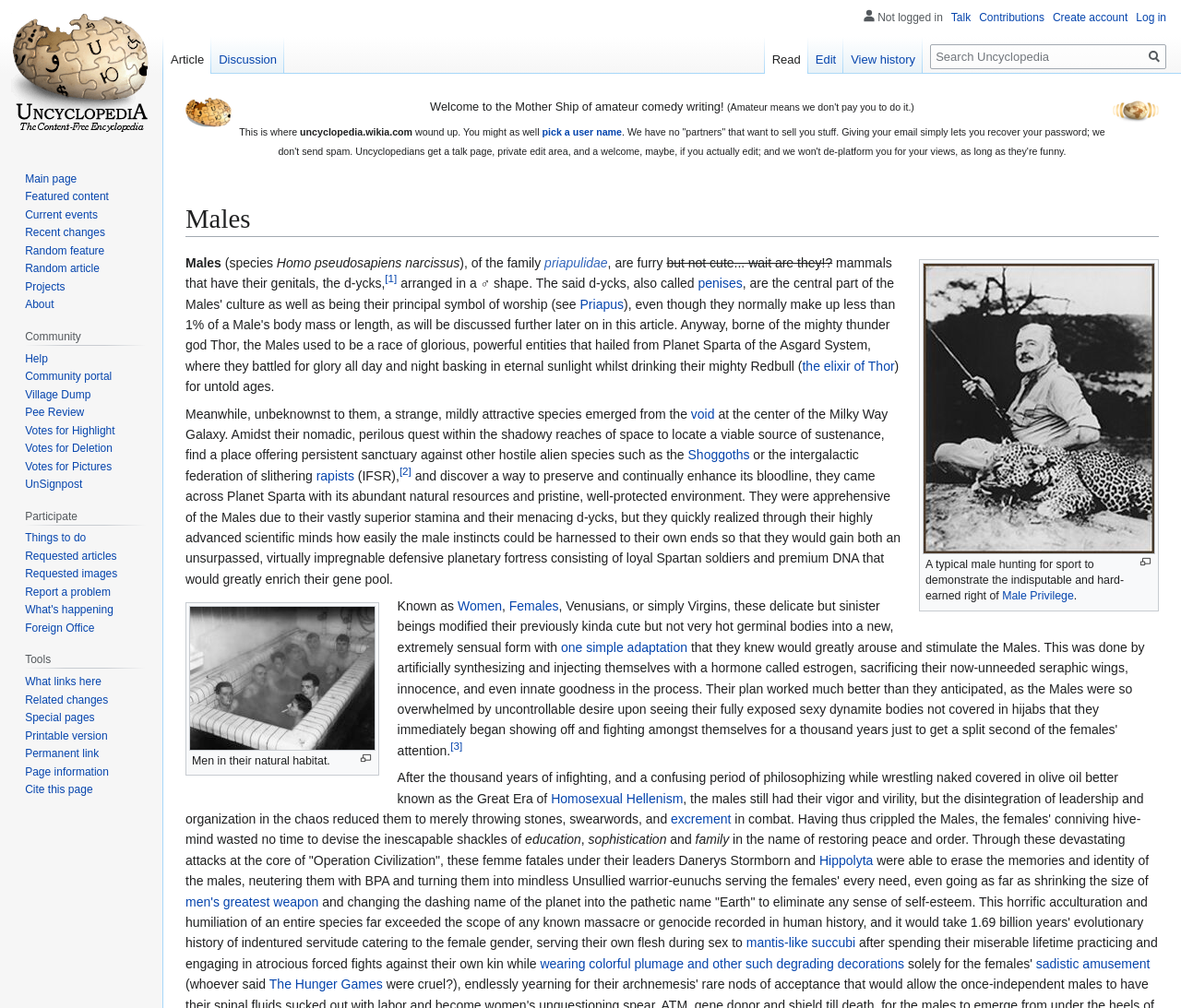Show me the bounding box coordinates of the clickable region to achieve the task as per the instruction: "Click the link to create an account".

[0.891, 0.011, 0.955, 0.024]